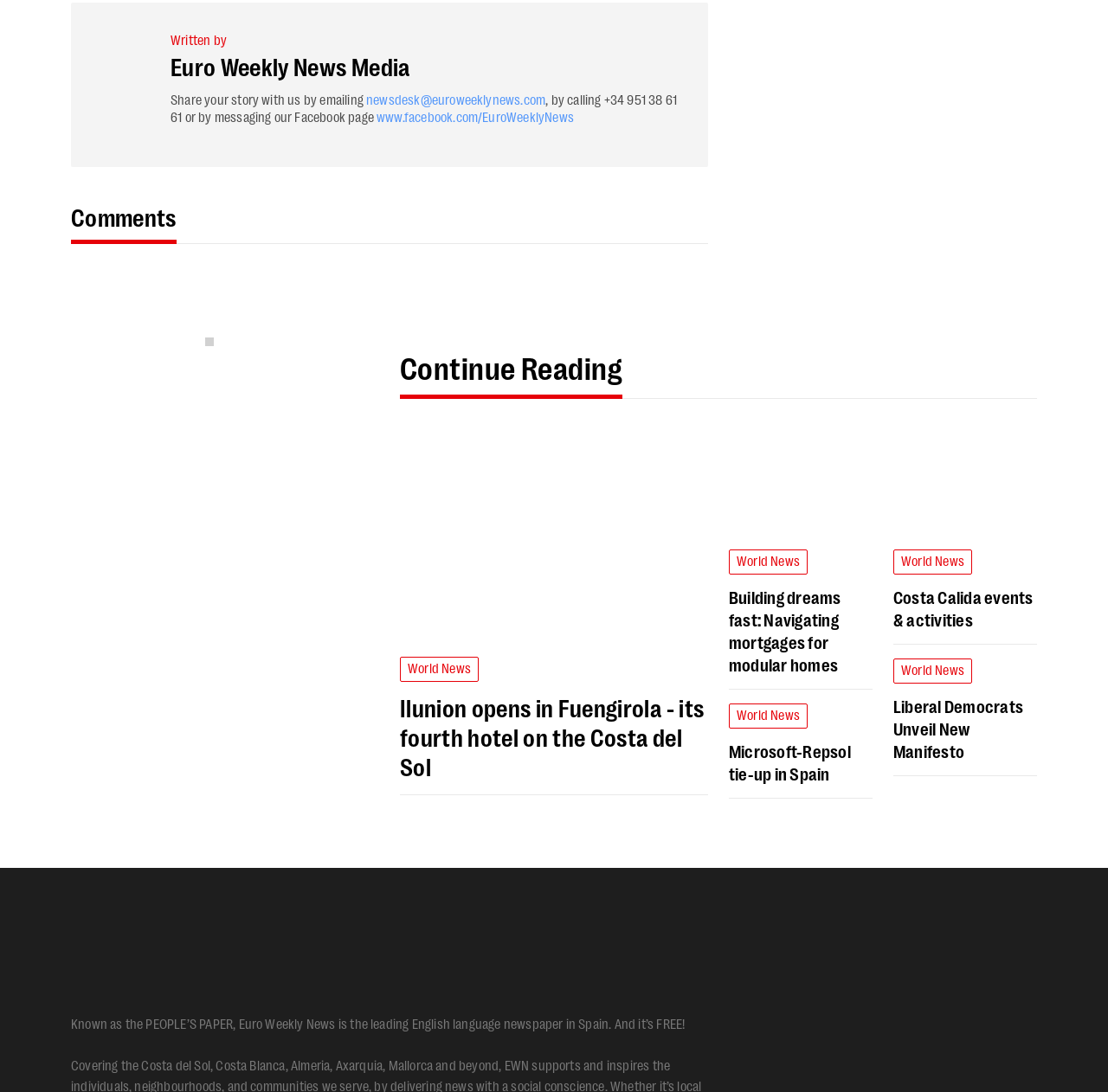Kindly provide the bounding box coordinates of the section you need to click on to fulfill the given instruction: "Visit the Facebook page".

[0.34, 0.099, 0.518, 0.114]